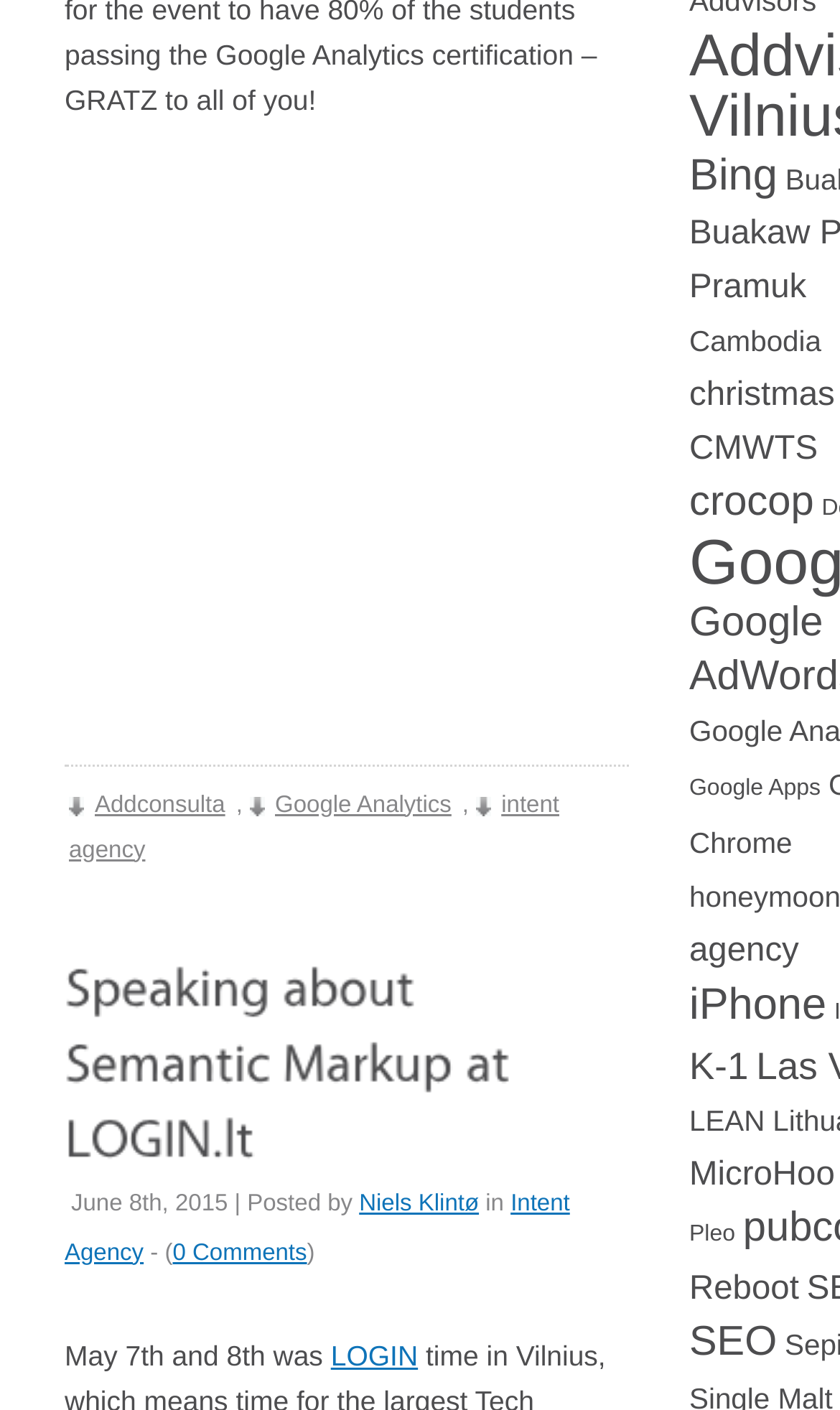Can you pinpoint the bounding box coordinates for the clickable element required for this instruction: "Visit 'Google Analytics'"? The coordinates should be four float numbers between 0 and 1, i.e., [left, top, right, bottom].

[0.297, 0.201, 0.537, 0.22]